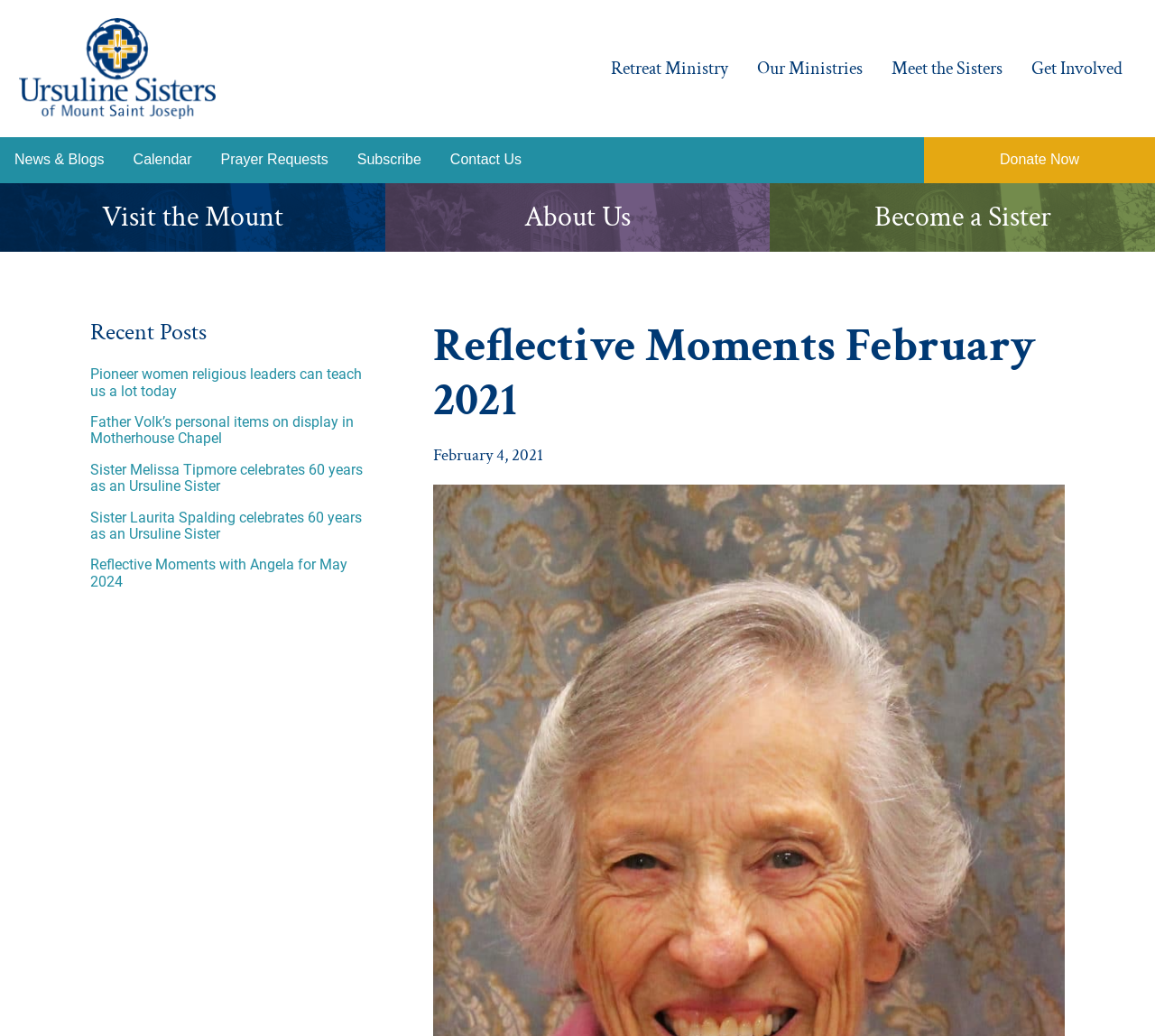What is the position of the link 'Donate Now'?
Look at the image and answer with only one word or phrase.

Bottom right